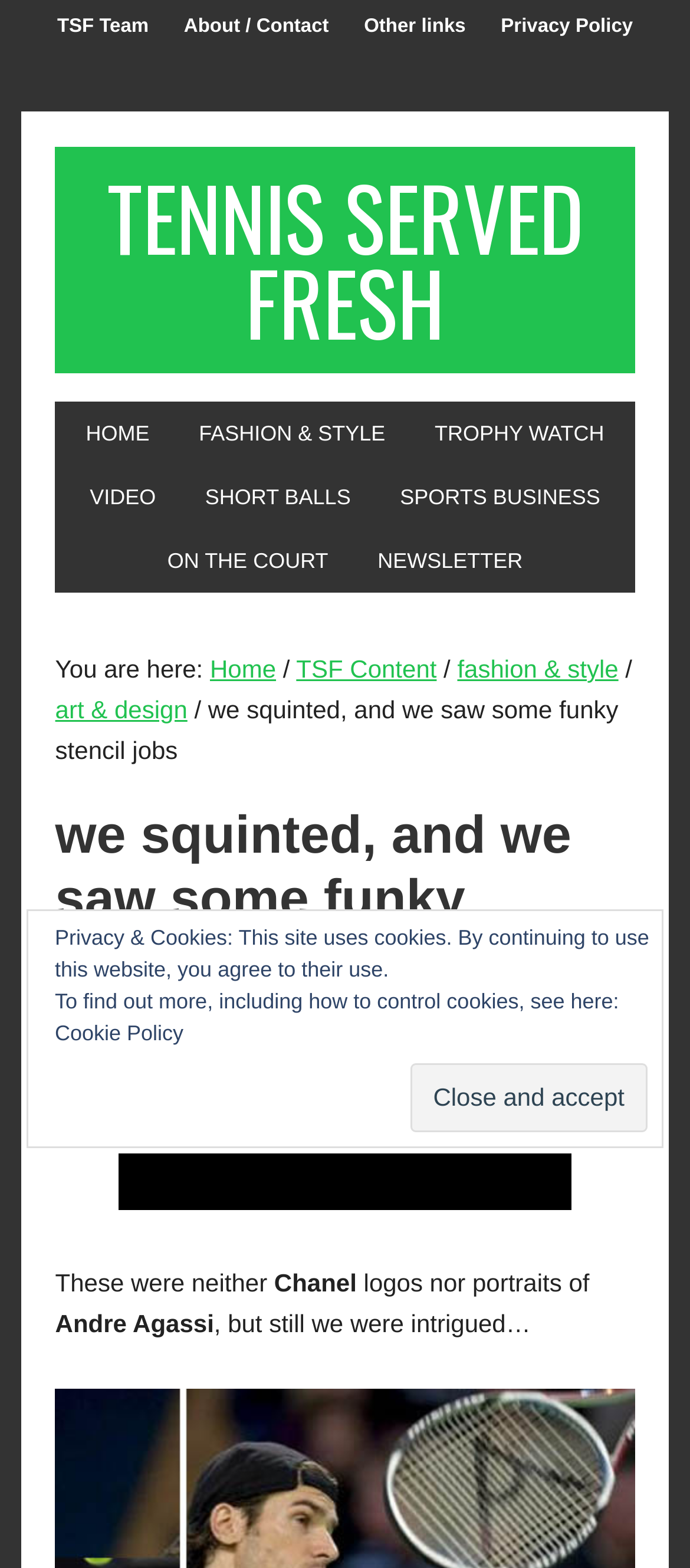Please specify the bounding box coordinates of the clickable section necessary to execute the following command: "Read the article about 'art & design'".

[0.08, 0.443, 0.272, 0.461]